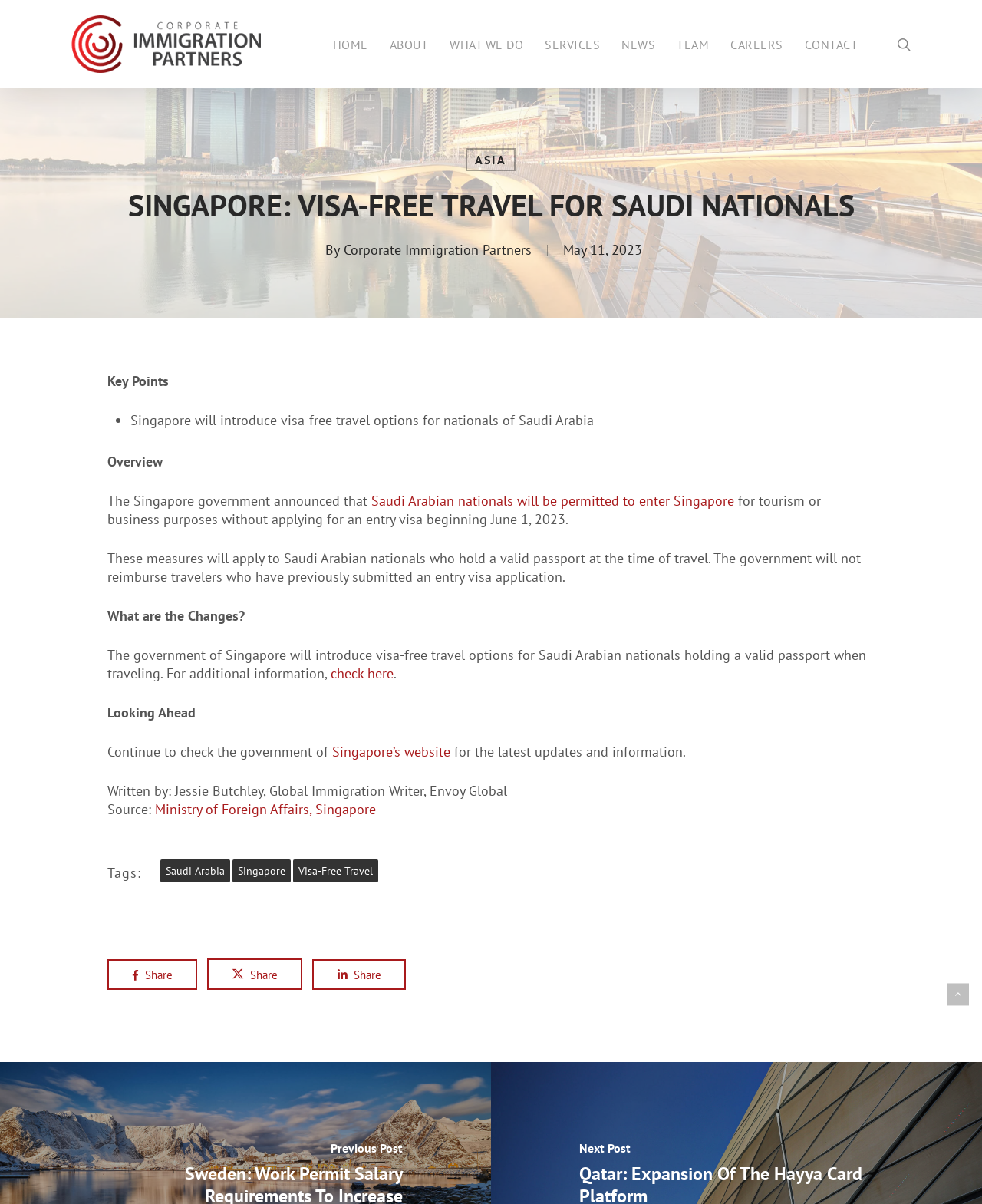Locate and extract the headline of this webpage.

SINGAPORE: VISA-FREE TRAVEL FOR SAUDI NATIONALS